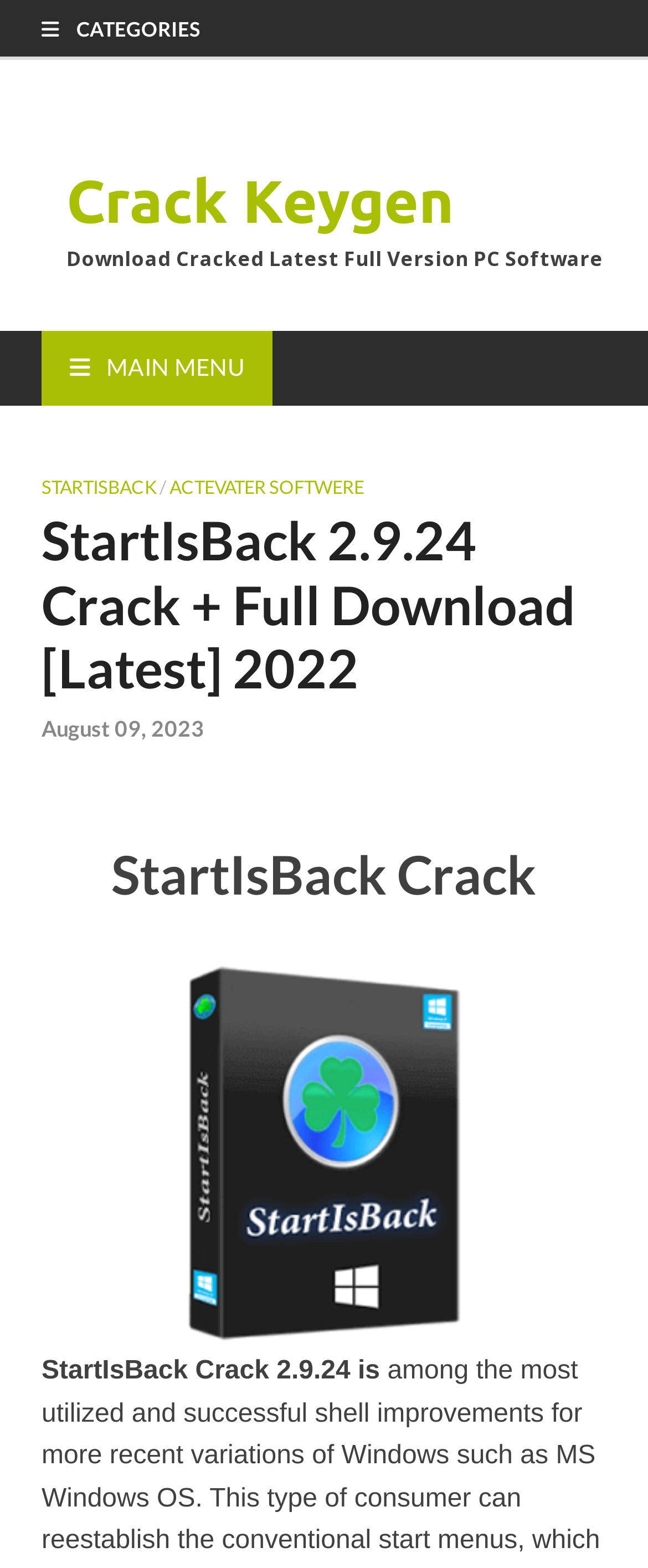Elaborate on the webpage's design and content in a detailed caption.

The webpage appears to be a software download page, specifically for StartIsBack 2.9.24 Crack. At the top-left corner, there is a link to "CATEGORIES". Next to it, on the same horizontal level, is a static text displaying the date "June 13, 2024". 

Below these elements, there is a prominent heading "Crack Keygen" with a link to "Crack Keygen" right below it. Adjacent to the heading is a static text that reads "Download Cracked Latest Full Version PC Software".

On the left side of the page, there is a button labeled "MAIN MENU" which, when expanded, reveals a menu with several links and a heading. The links include "STARTISBACK", "ACTEVATER SOFTWERE", and a heading "StartIsBack 2.9.24 Crack + Full Download [Latest] 2022". Below this heading, there is a time element displaying the date "August 09, 2023".

Further down the menu, there is another heading "StartIsBack Crack" followed by an image related to StartIsBack Crack. Below the image, there is a static text that starts with "StartIsBack Crack 2.9.24 is".